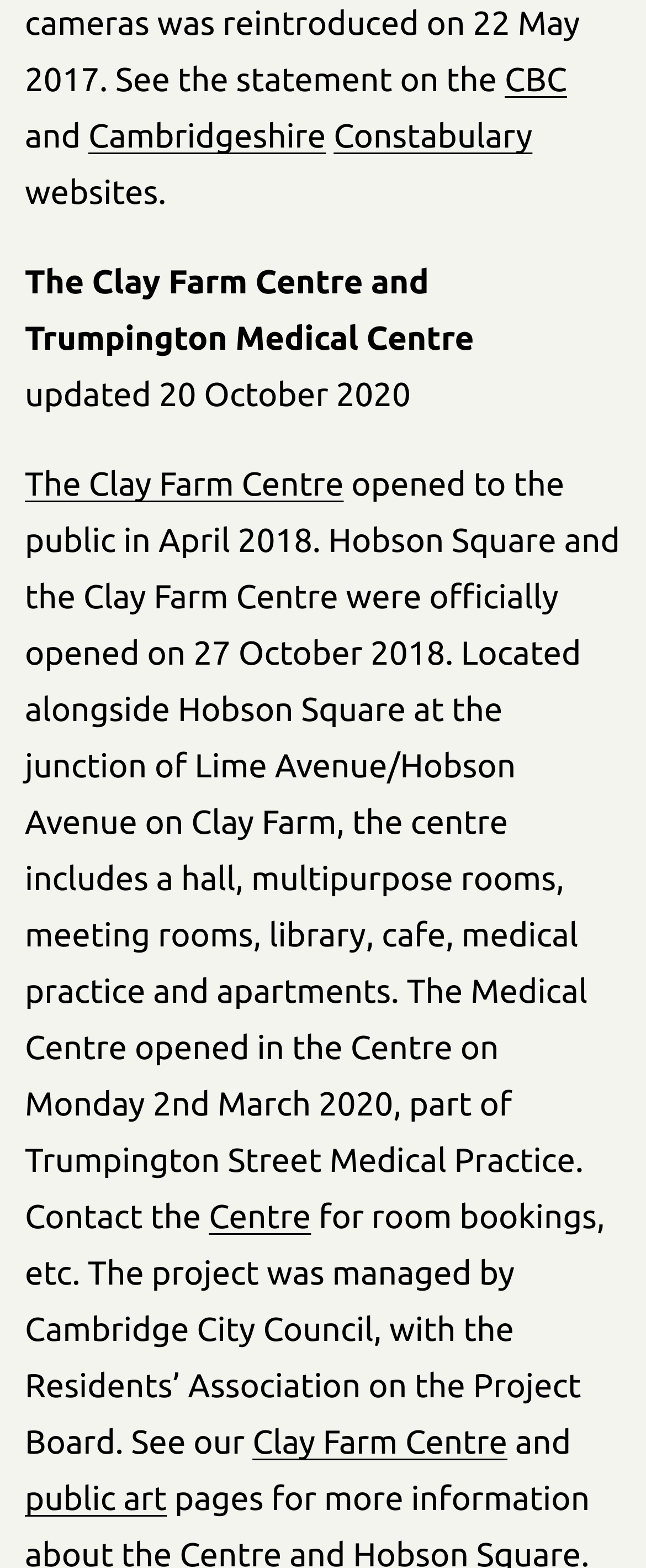Identify the bounding box coordinates for the UI element that matches this description: "Clay Farm Centre".

[0.391, 0.907, 0.786, 0.932]